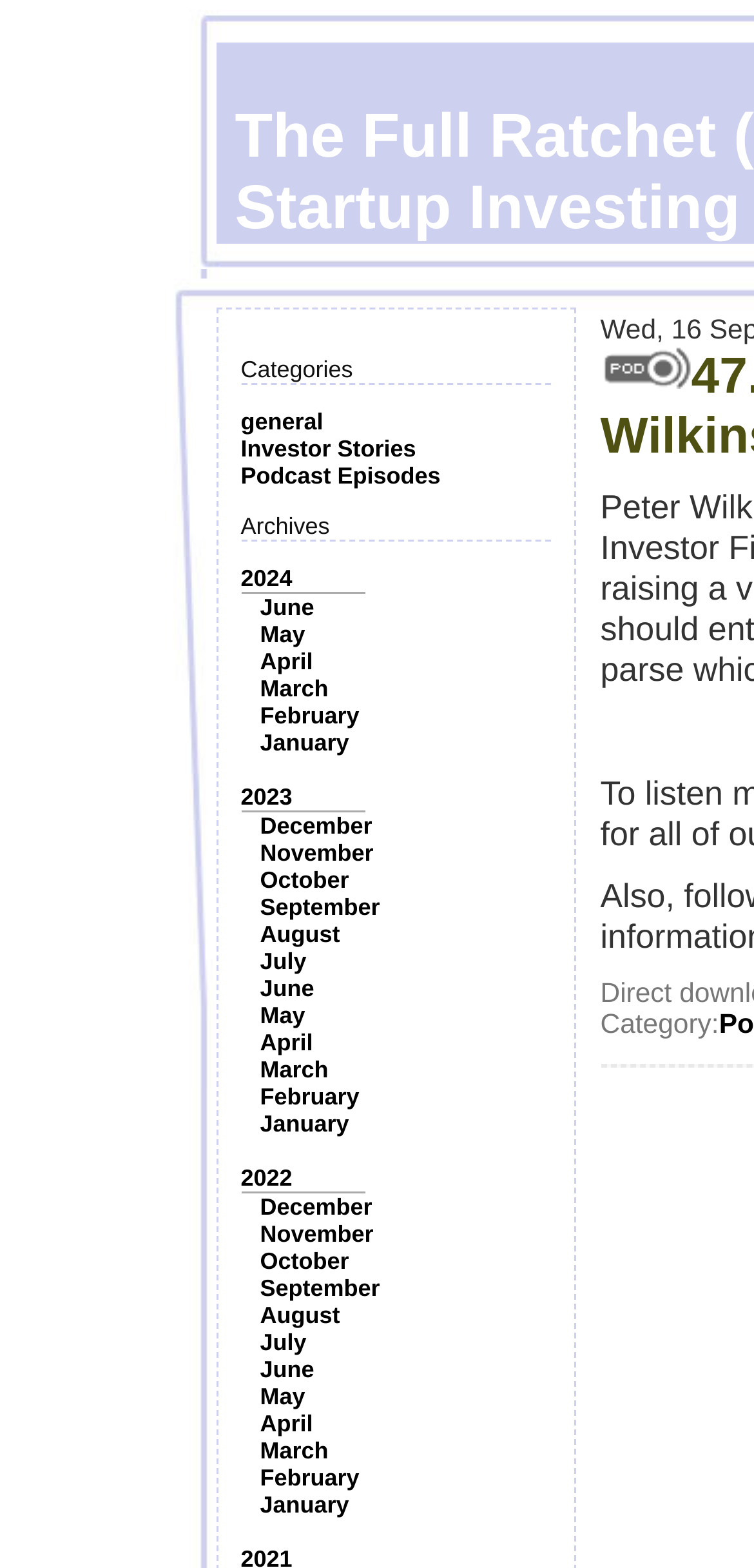Please identify the bounding box coordinates of where to click in order to follow the instruction: "view Disclaimer".

None